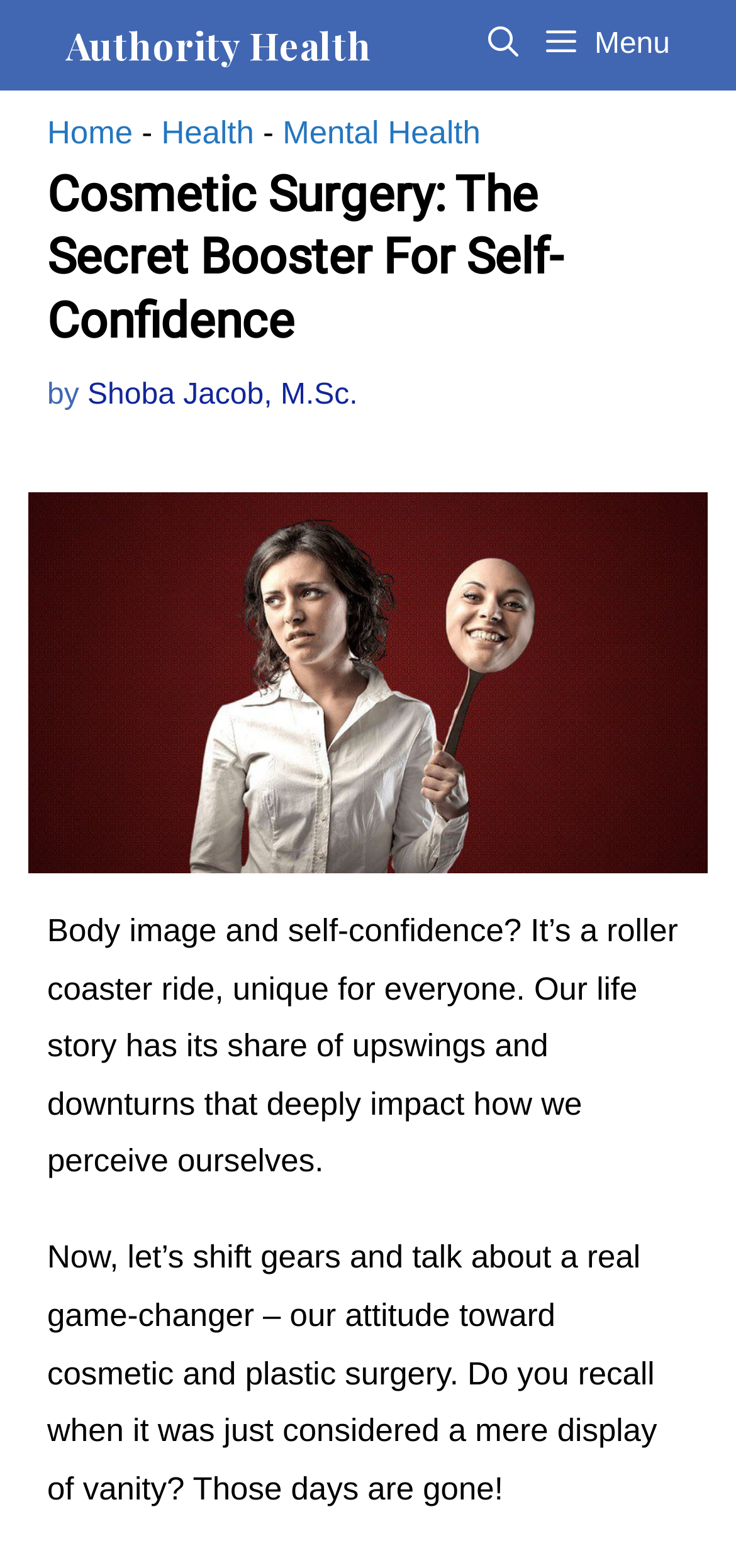Use one word or a short phrase to answer the question provided: 
What is the website's name?

Authority Health